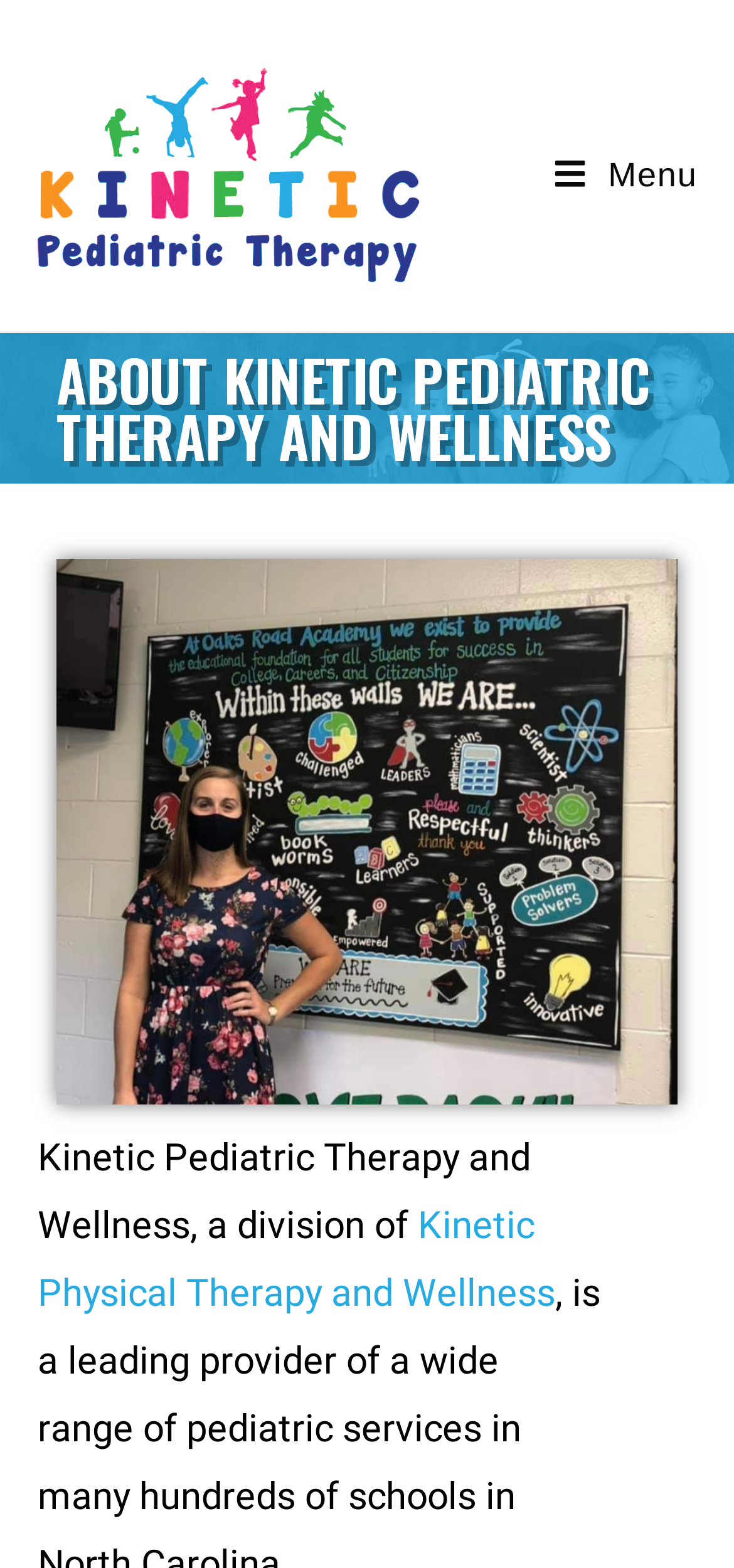Identify the bounding box coordinates of the section to be clicked to complete the task described by the following instruction: "Click the link to kinetic pediatric therapy kids". The coordinates should be four float numbers between 0 and 1, formatted as [left, top, right, bottom].

[0.05, 0.098, 0.571, 0.124]